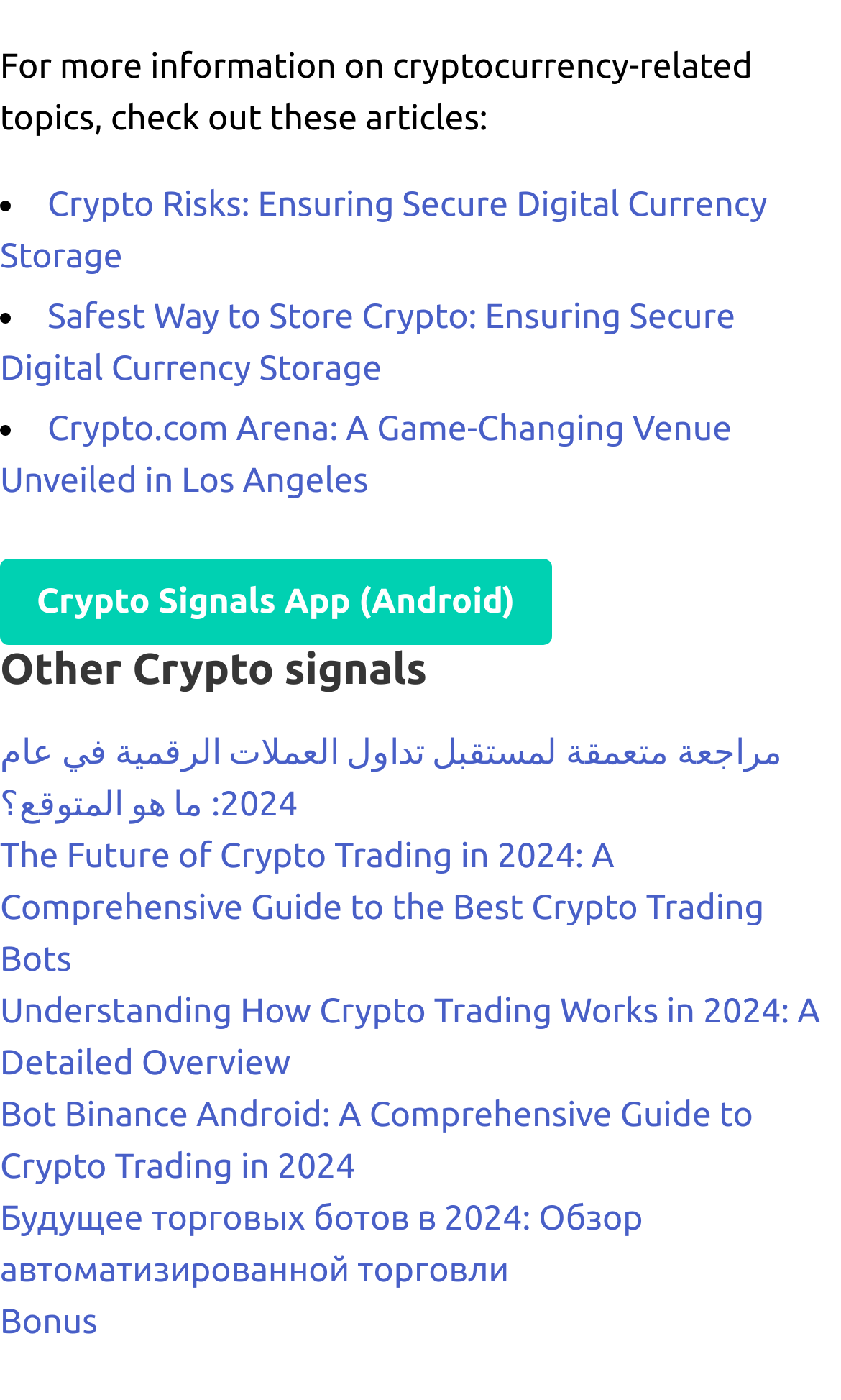Determine the bounding box coordinates of the clickable region to execute the instruction: "Learn about the Future of Crypto Trading". The coordinates should be four float numbers between 0 and 1, denoted as [left, top, right, bottom].

[0.0, 0.598, 0.909, 0.7]